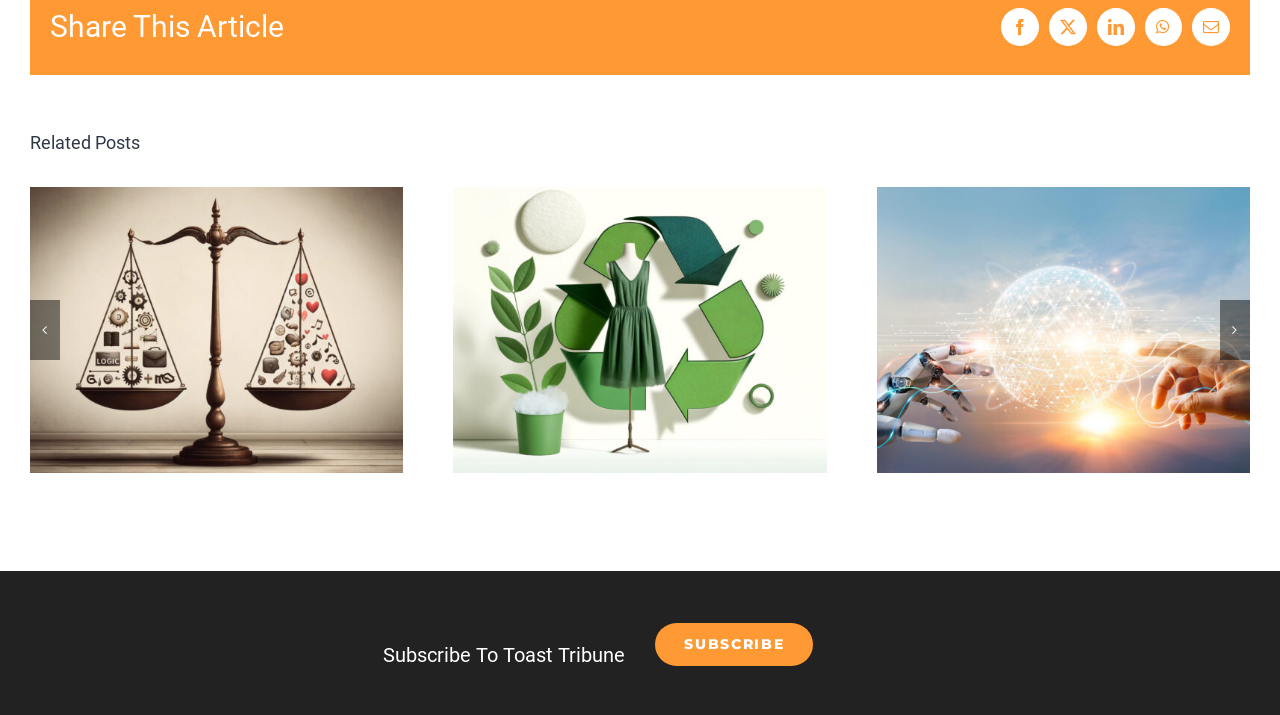Please identify the bounding box coordinates of the element that needs to be clicked to execute the following command: "Go to previous slide". Provide the bounding box using four float numbers between 0 and 1, formatted as [left, top, right, bottom].

[0.023, 0.42, 0.047, 0.504]